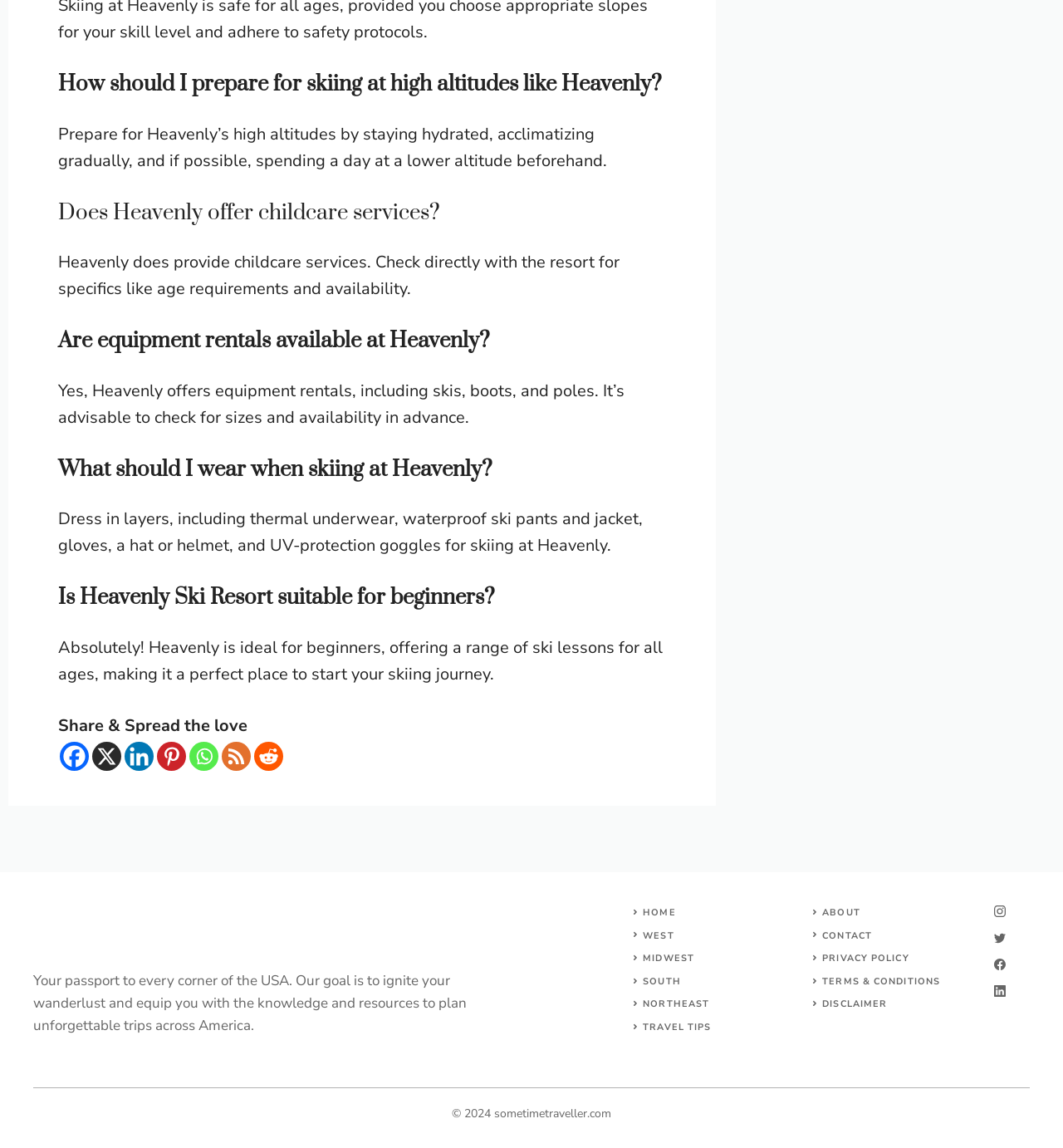Locate the bounding box coordinates of the clickable region necessary to complete the following instruction: "Read about preparing for skiing at high altitudes". Provide the coordinates in the format of four float numbers between 0 and 1, i.e., [left, top, right, bottom].

[0.055, 0.062, 0.627, 0.086]